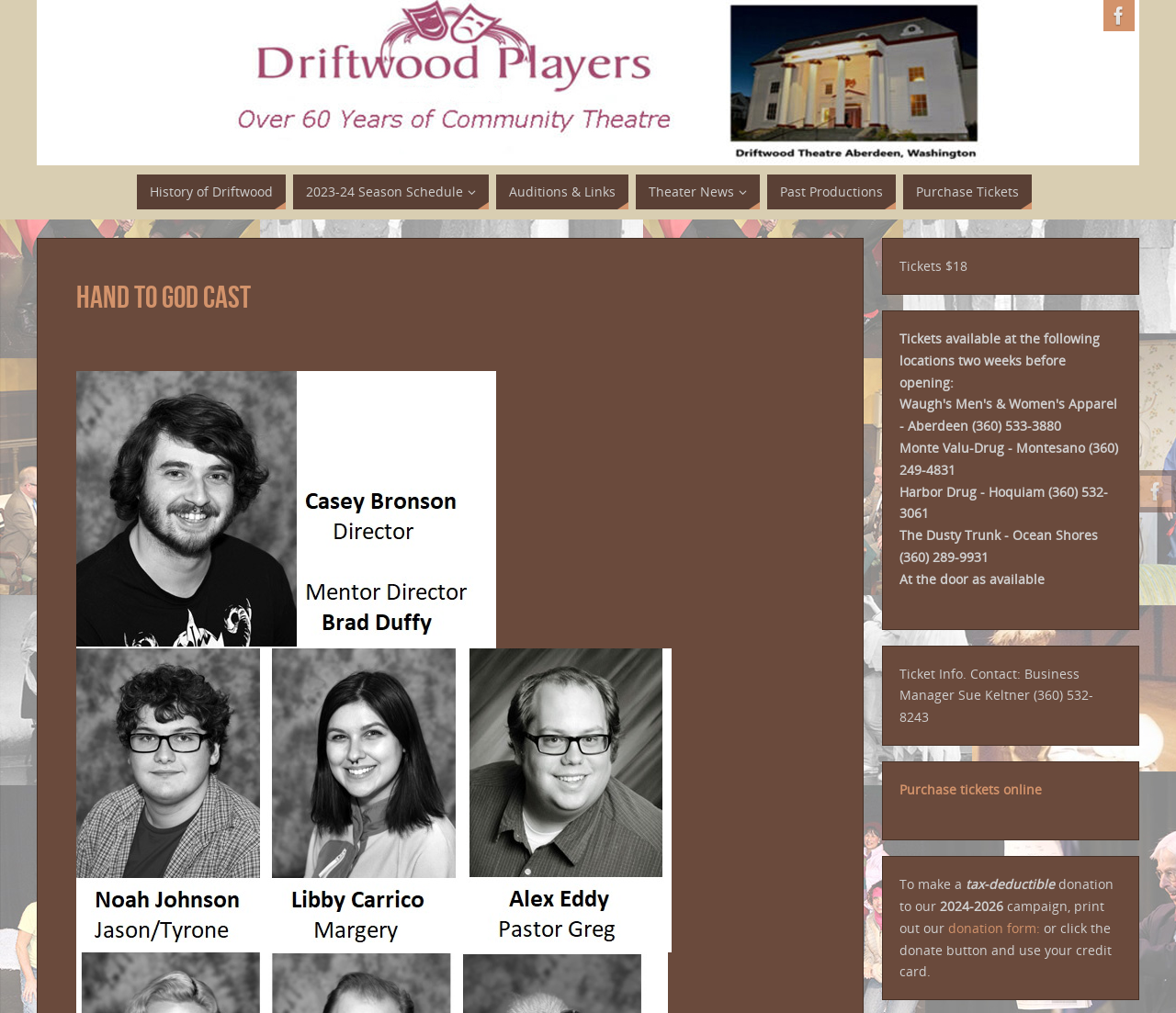Locate the bounding box coordinates of the clickable area needed to fulfill the instruction: "Check the 2023-24 Season Schedule".

[0.249, 0.172, 0.416, 0.207]